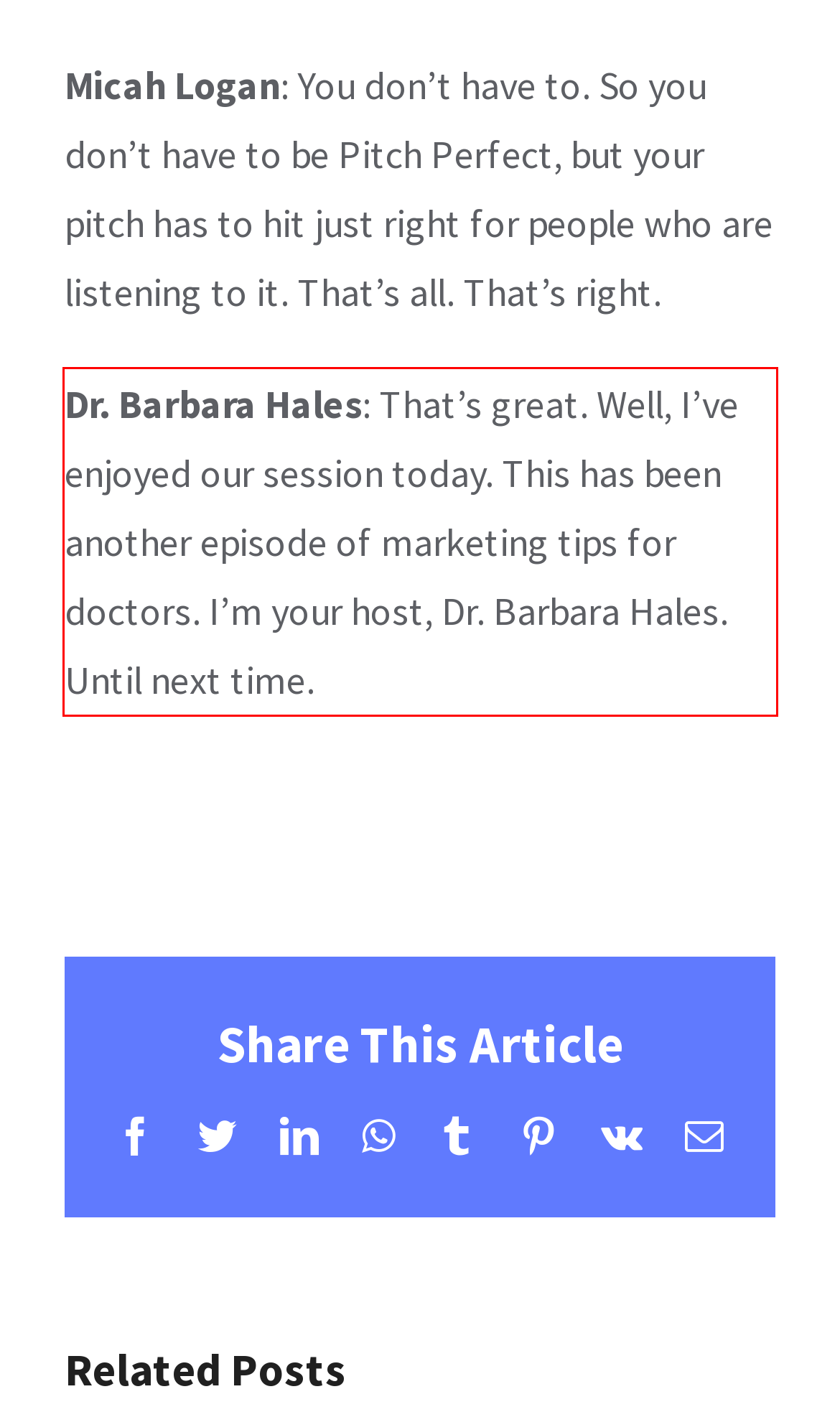Identify the text inside the red bounding box on the provided webpage screenshot by performing OCR.

Dr. Barbara Hales: That’s great. Well, I’ve enjoyed our session today. This has been another episode of marketing tips for doctors. I’m your host, Dr. Barbara Hales. Until next time.